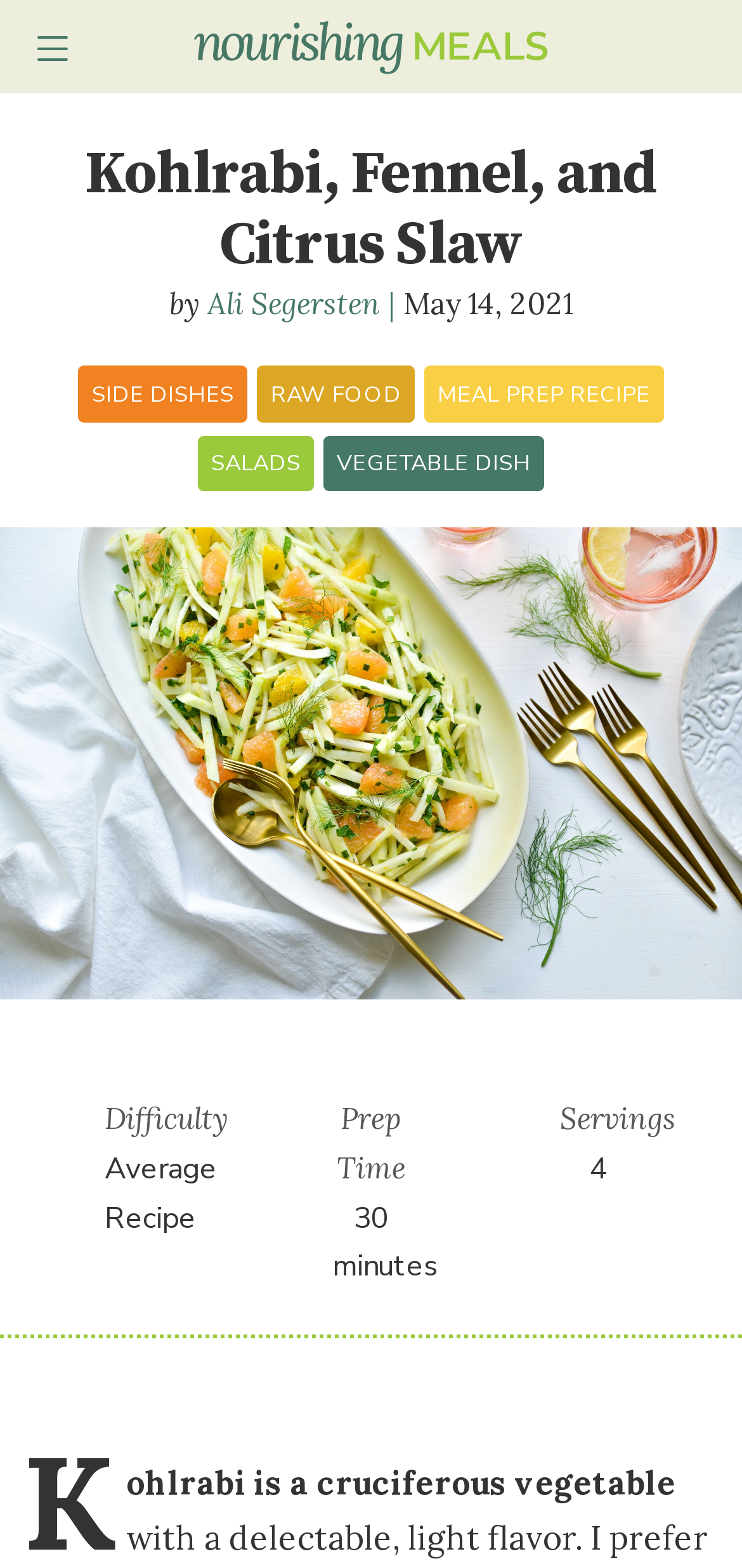Determine the bounding box coordinates of the area to click in order to meet this instruction: "Read the blog".

[0.408, 0.382, 0.587, 0.429]